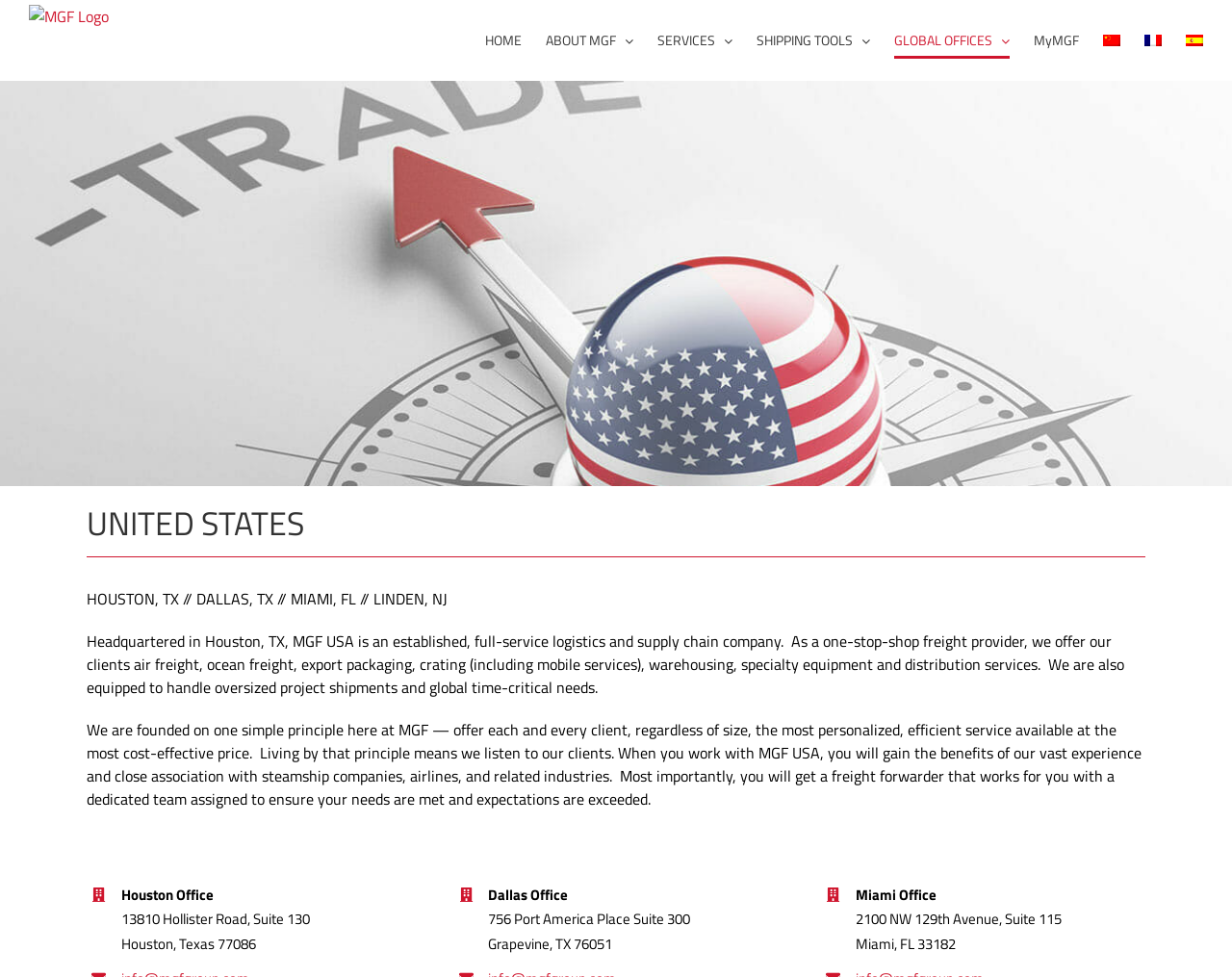What languages can the website be translated to?
Answer the question in as much detail as possible.

The webpage provides links to translate the website into three languages: Chinese (Simplified), French, and Spanish, with their respective flag icons.